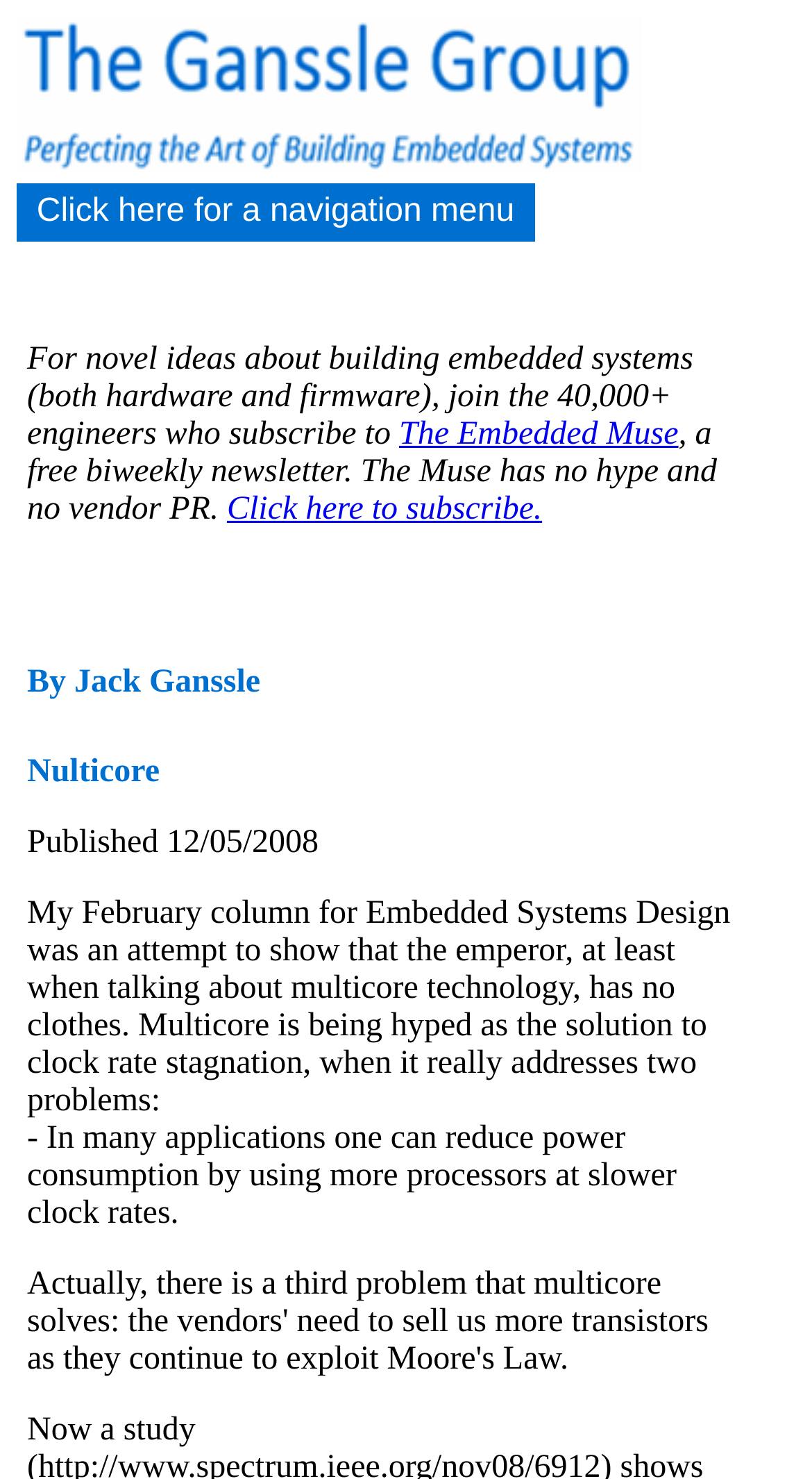Use a single word or phrase to respond to the question:
Who is the author of this article?

Jack Ganssle